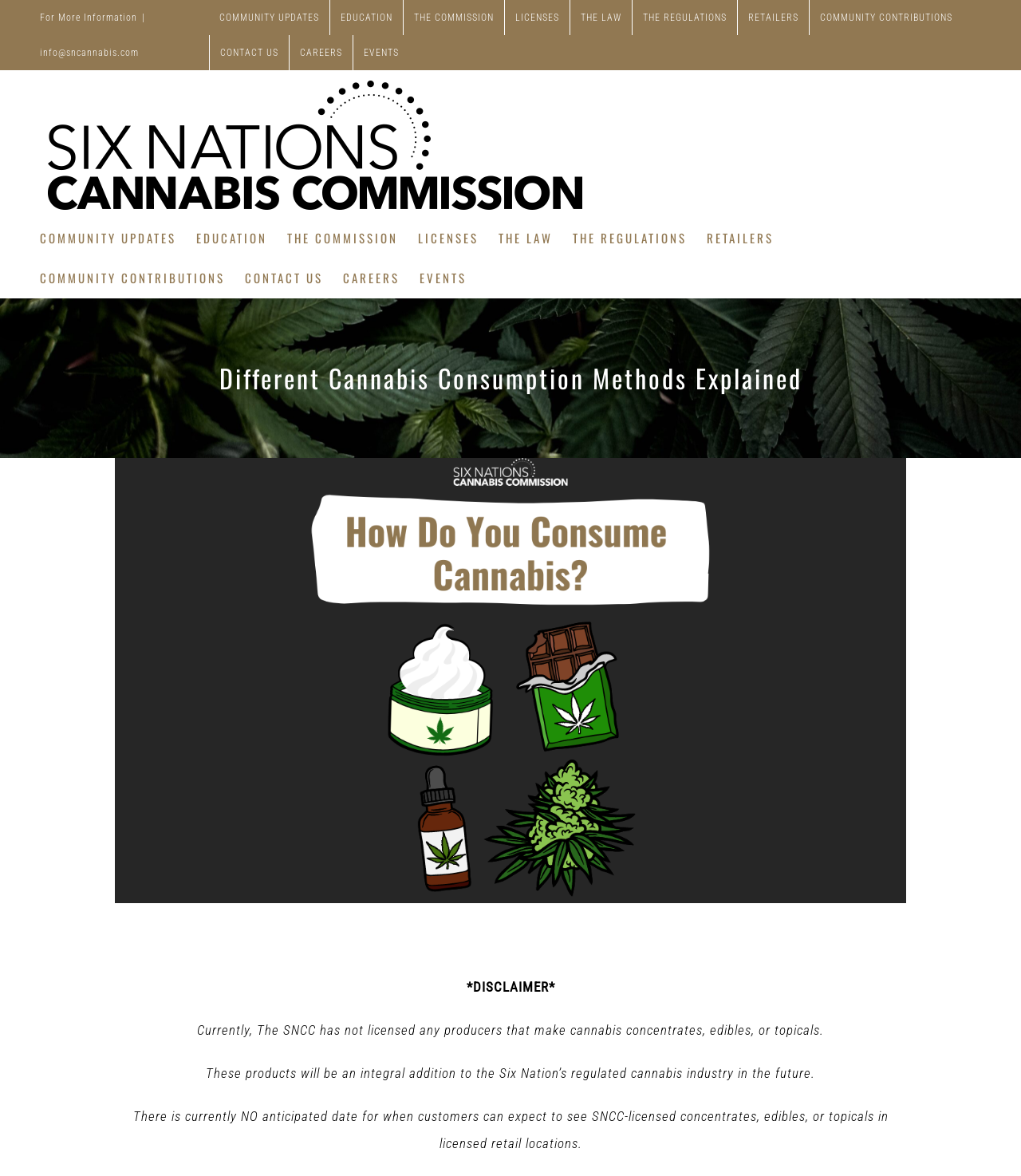Find the bounding box coordinates of the UI element according to this description: "alt="Six Nations Cannabis Commission Logo"".

[0.047, 0.069, 0.57, 0.178]